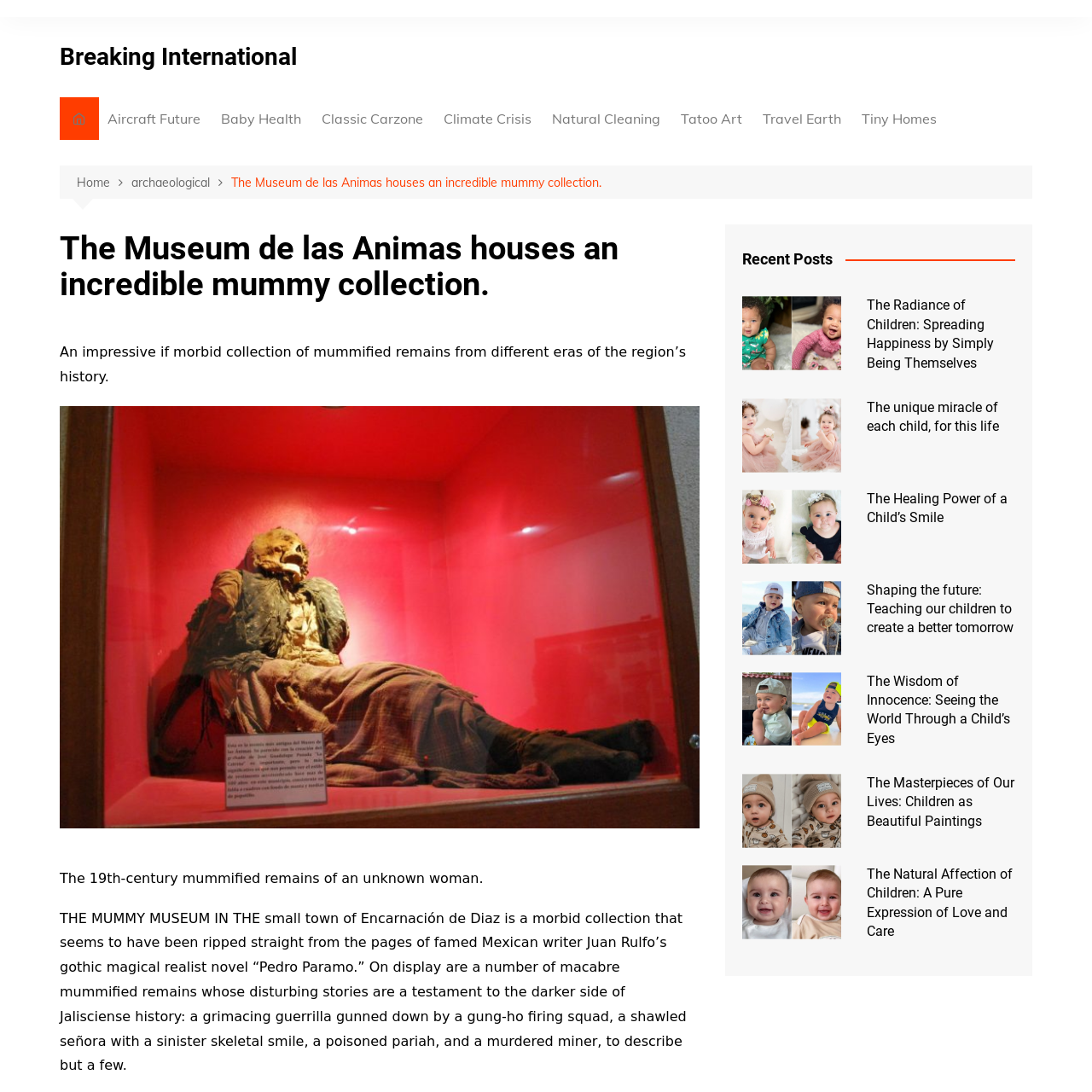Please identify the bounding box coordinates for the region that you need to click to follow this instruction: "Read the article about the mummy museum".

[0.055, 0.212, 0.641, 0.277]